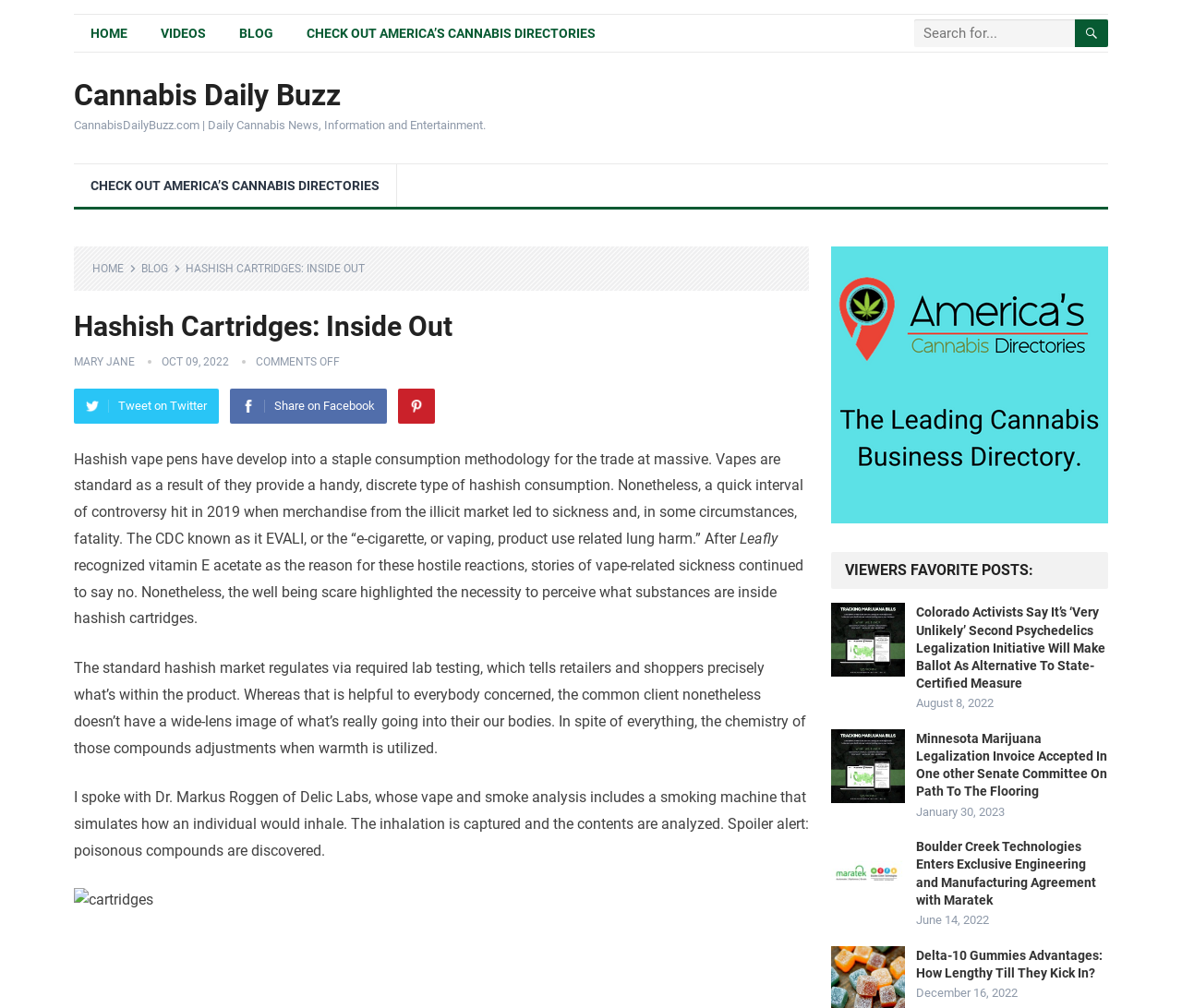What is the date of the article 'Hashish Cartridges: Inside Out'?
Please provide a single word or phrase as your answer based on the screenshot.

OCT 09, 2022